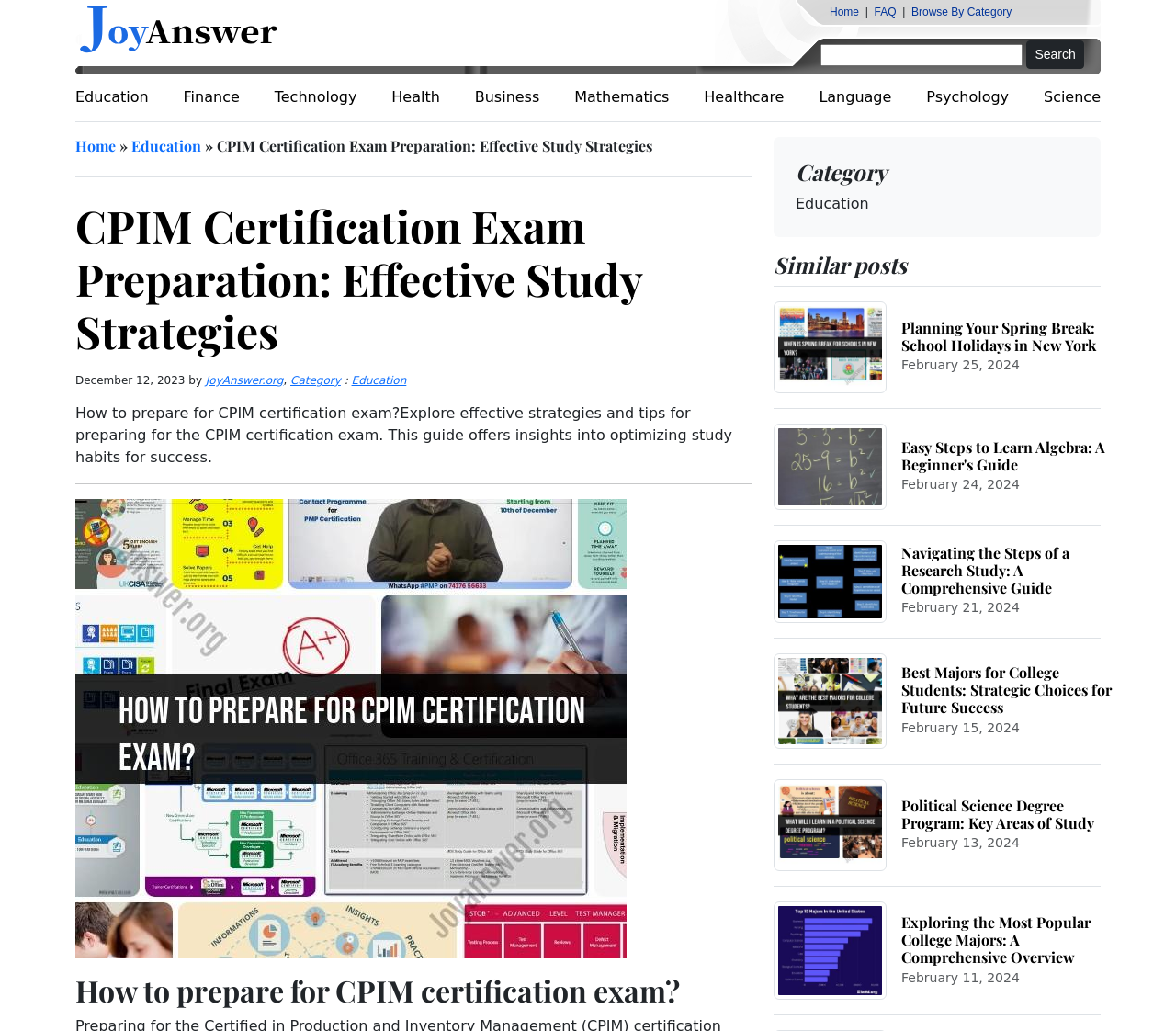Provide the bounding box coordinates for the UI element that is described as: "Browse By Category".

[0.775, 0.005, 0.86, 0.018]